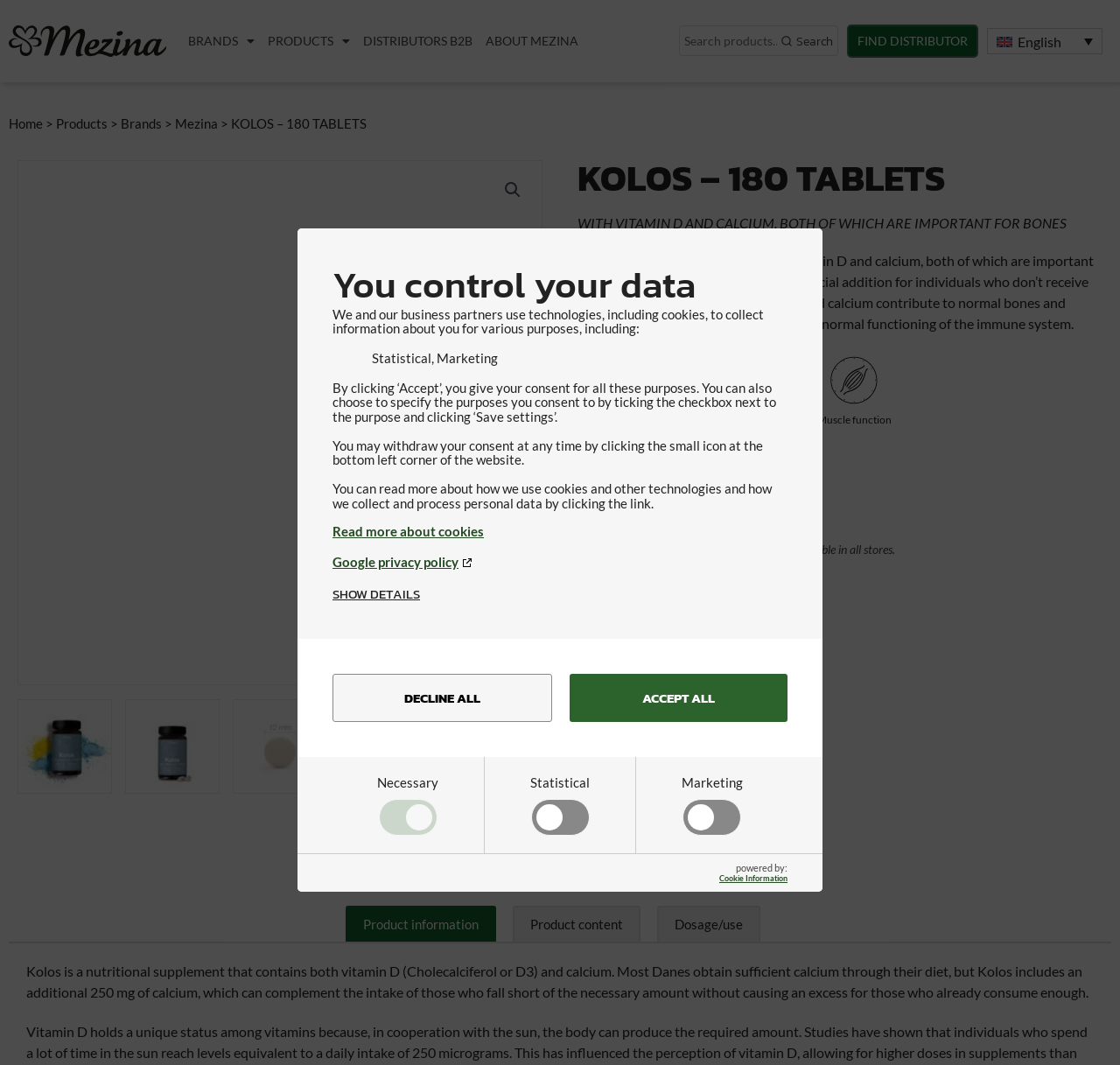Identify the bounding box for the given UI element using the description provided. Coordinates should be in the format (top-left x, top-left y, bottom-right x, bottom-right y) and must be between 0 and 1. Here is the description: Cookie Information

[0.642, 0.82, 0.703, 0.829]